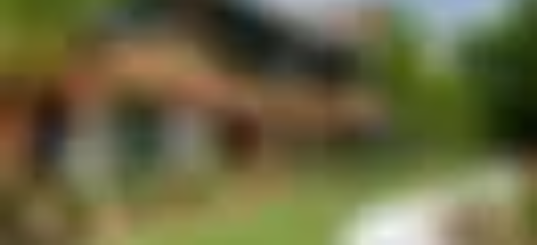What is the purpose of the facility beyond patient care?
Ensure your answer is thorough and detailed.

The caption states that the facility is integral to the experience of fellows who gain practical knowledge and skills in hospice care, suggesting that it serves as a site for education and training beyond just providing patient care.